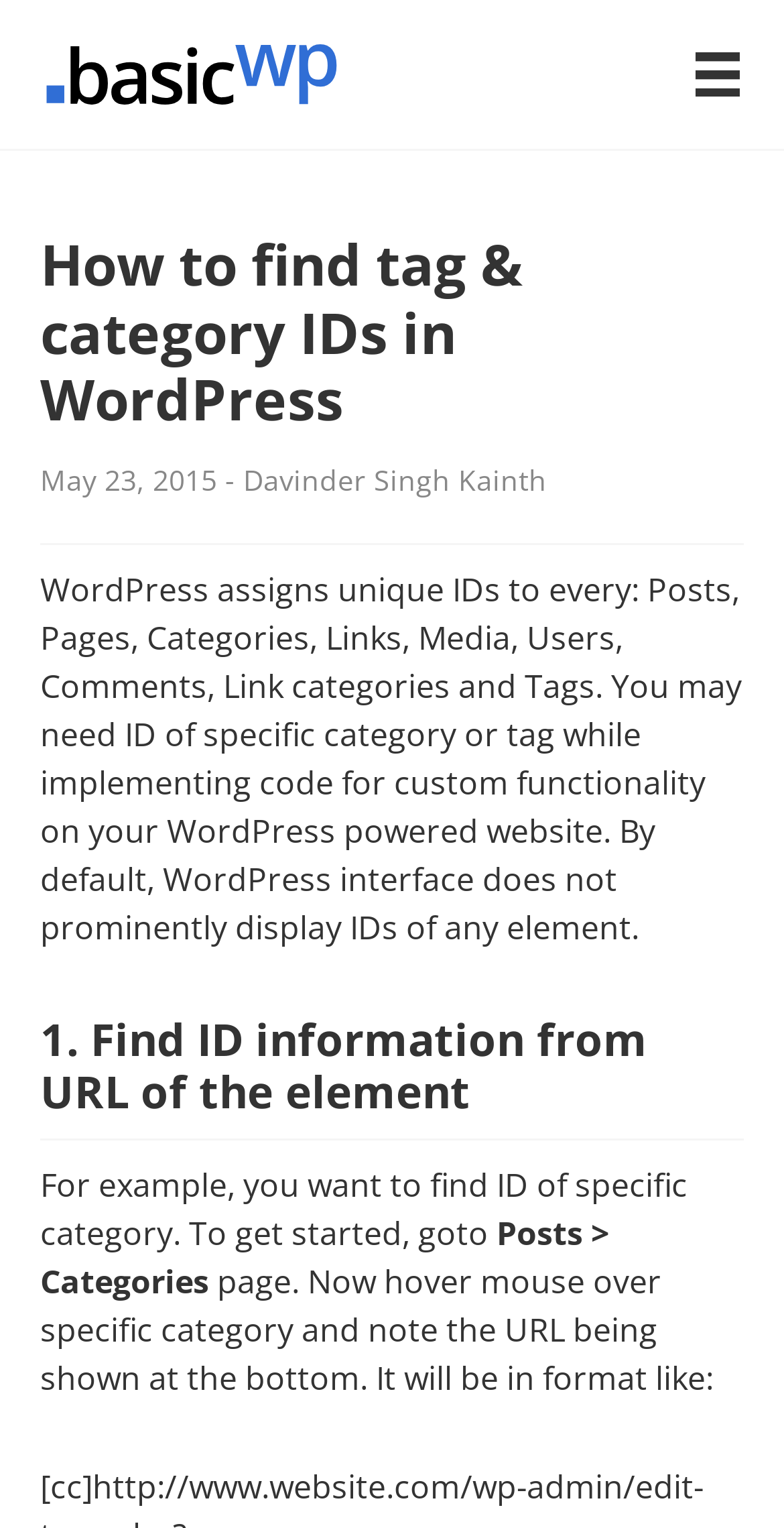Elaborate on the webpage's design and content in a detailed caption.

The webpage is about finding IDs of various elements on a WordPress site, including tags, categories, pages, comments, media, and links. At the top left, there is a link to "BasicWP" accompanied by an image with the same name. On the top right, there is a button labeled "Menu" with an image beside it.

Below the menu button, there is a heading that reads "How to find tag & category IDs in WordPress". The date "May 23, 2015" is displayed below the heading, followed by the author's name, "Davinder Singh Kainth".

The main content of the webpage is a block of text that explains how WordPress assigns unique IDs to various elements, and how these IDs may be needed for custom functionality on a WordPress-powered website. The text is divided into sections, with the first section titled "1. Find ID information from URL of the element". This section provides instructions on how to find the ID of a specific category by hovering over the category on the "Posts > Categories" page and noting the URL at the bottom.